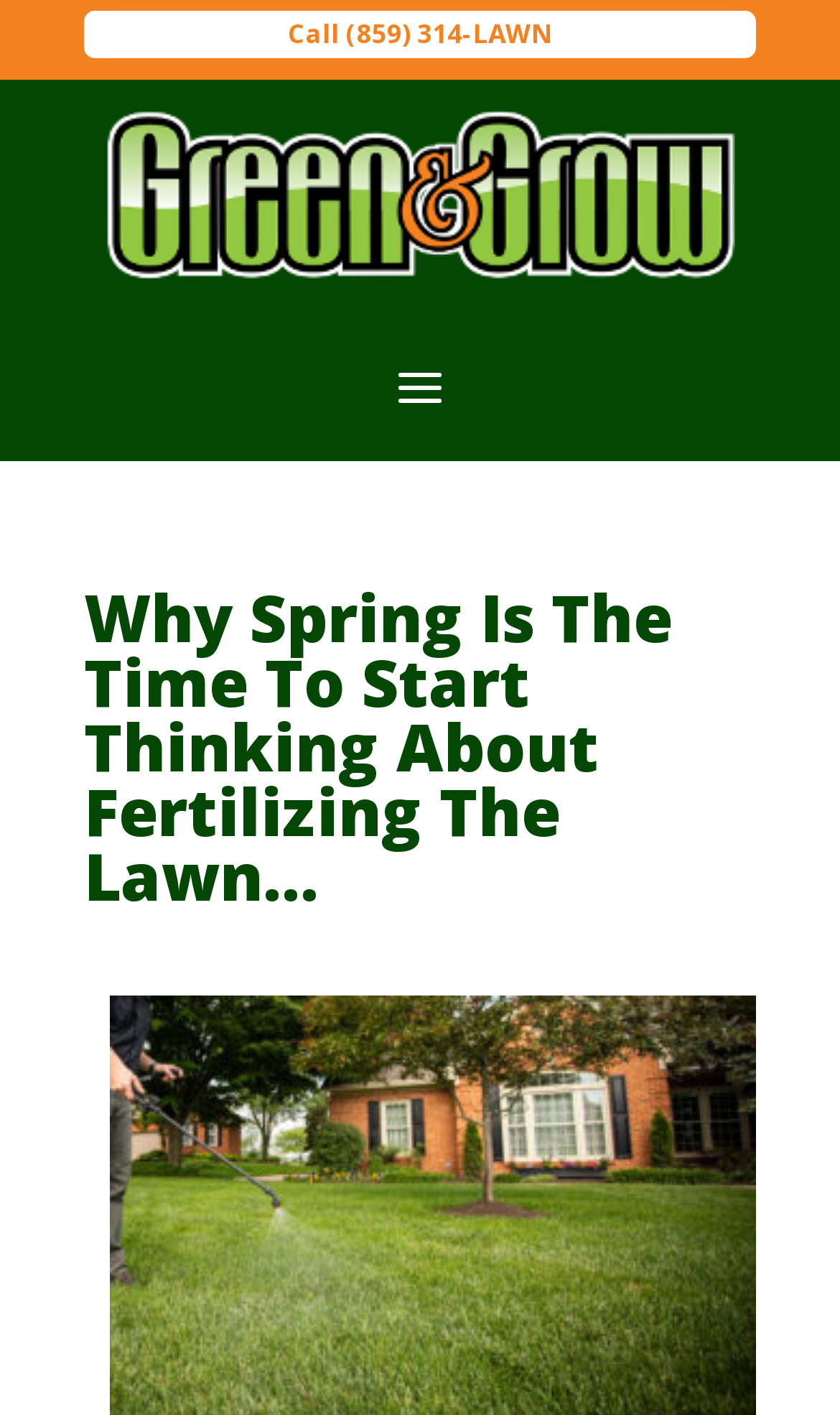What is the main heading displayed on the webpage? Please provide the text.

Why Spring Is The Time To Start Thinking About Fertilizing The Lawn…